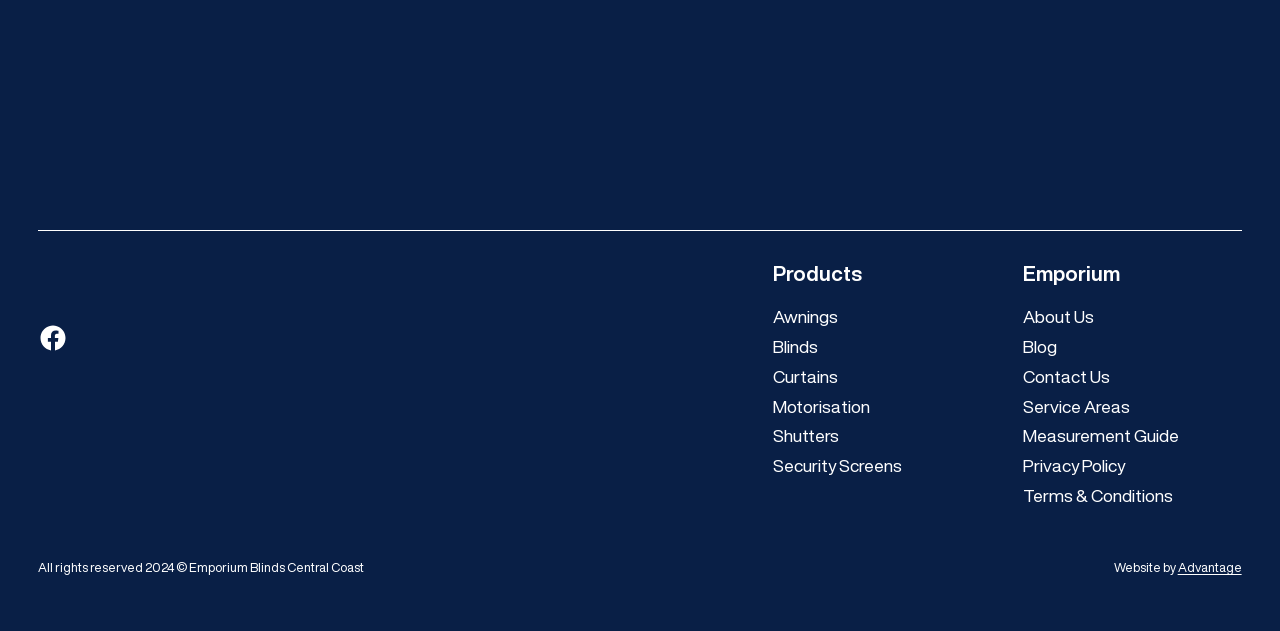Using the description "Service Areas", locate and provide the bounding box of the UI element.

[0.8, 0.63, 0.883, 0.657]